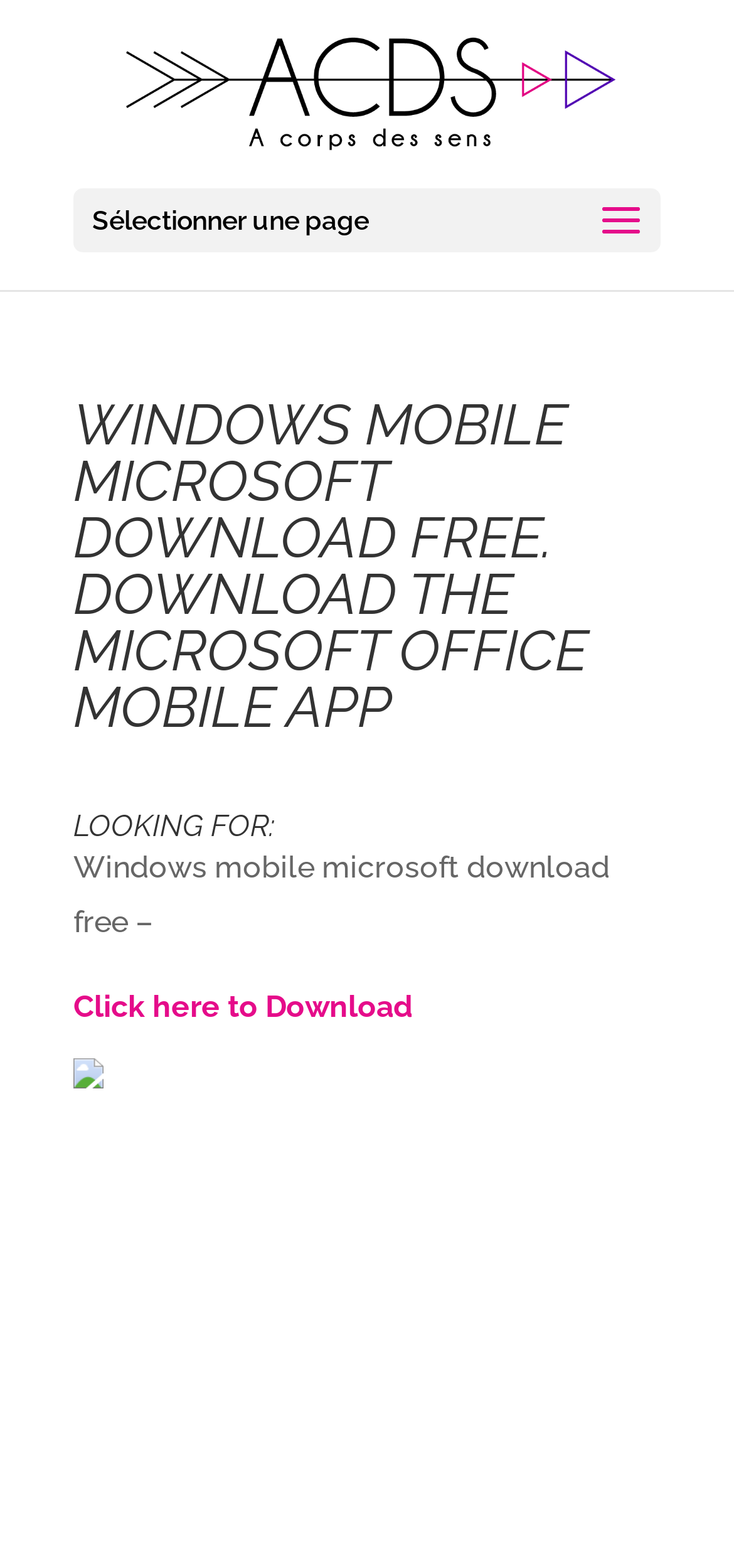What is the name of the institute mentioned on the webpage?
Using the image, answer in one word or phrase.

Institut beaute Annecy